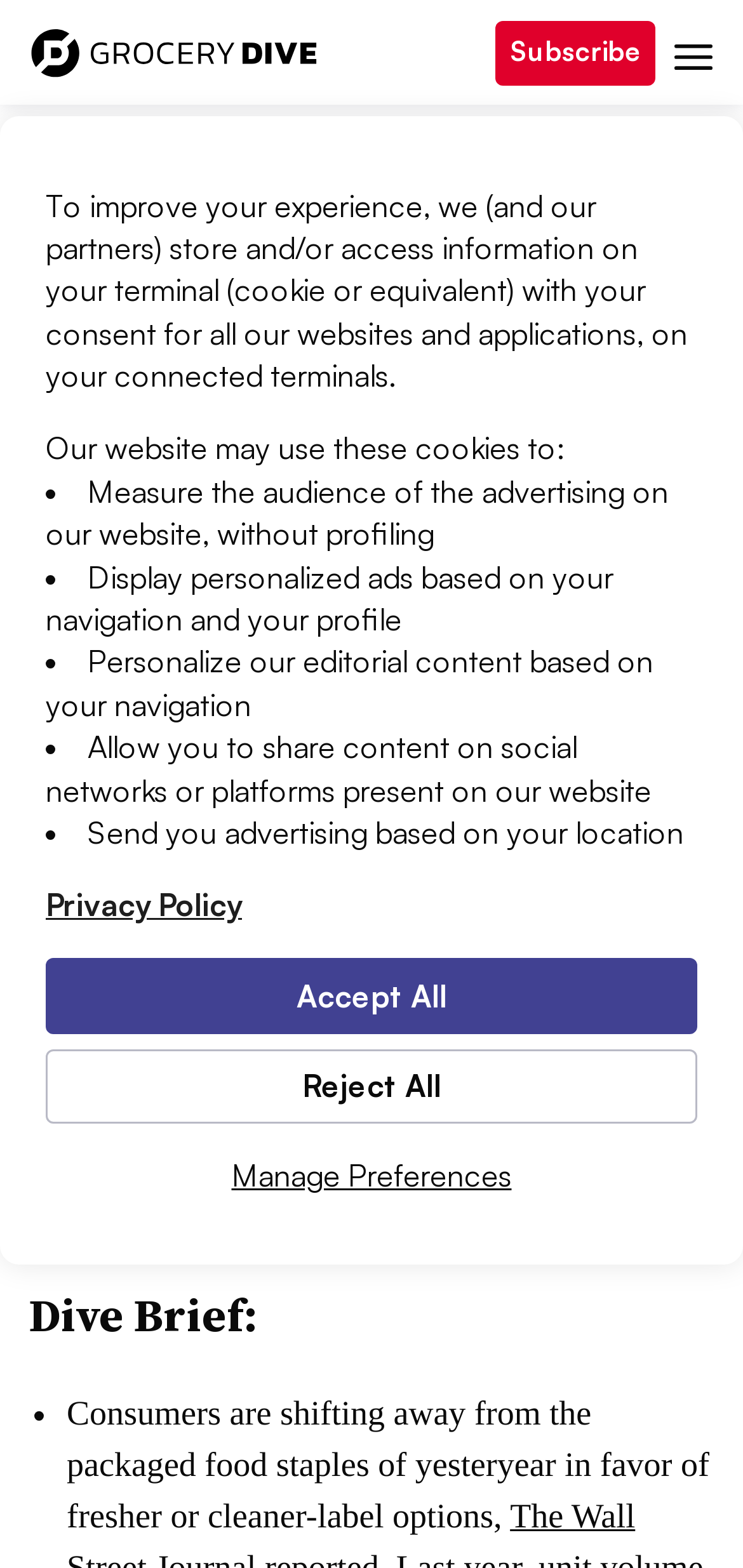Who is the author of the article?
Respond to the question with a well-detailed and thorough answer.

The author of the article is mentioned in the text 'By Jessi Devenyns'.